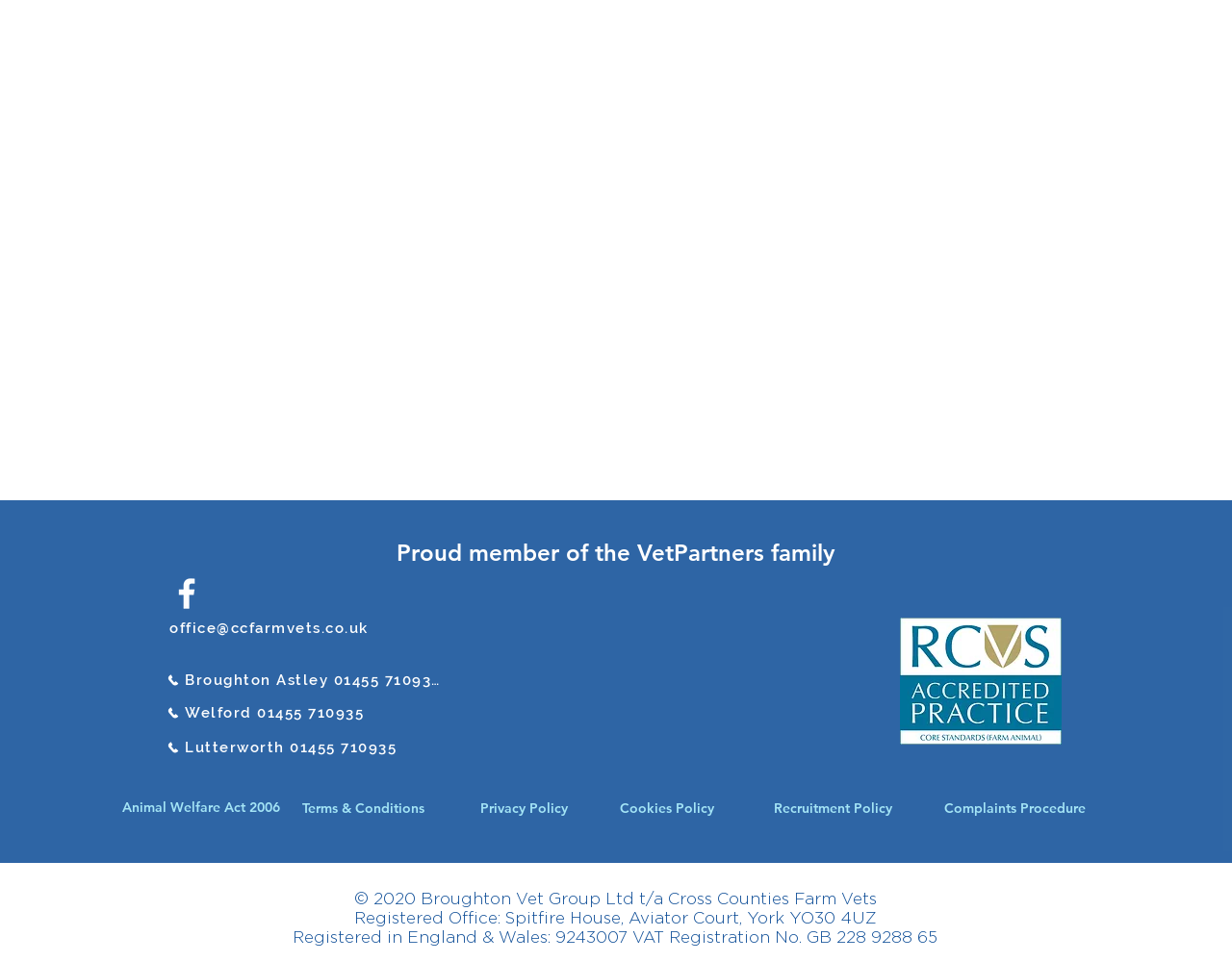Locate the UI element described by aria-label="Facebook" and provide its bounding box coordinates. Use the format (top-left x, top-left y, bottom-right x, bottom-right y) with all values as floating point numbers between 0 and 1.

[0.135, 0.596, 0.168, 0.638]